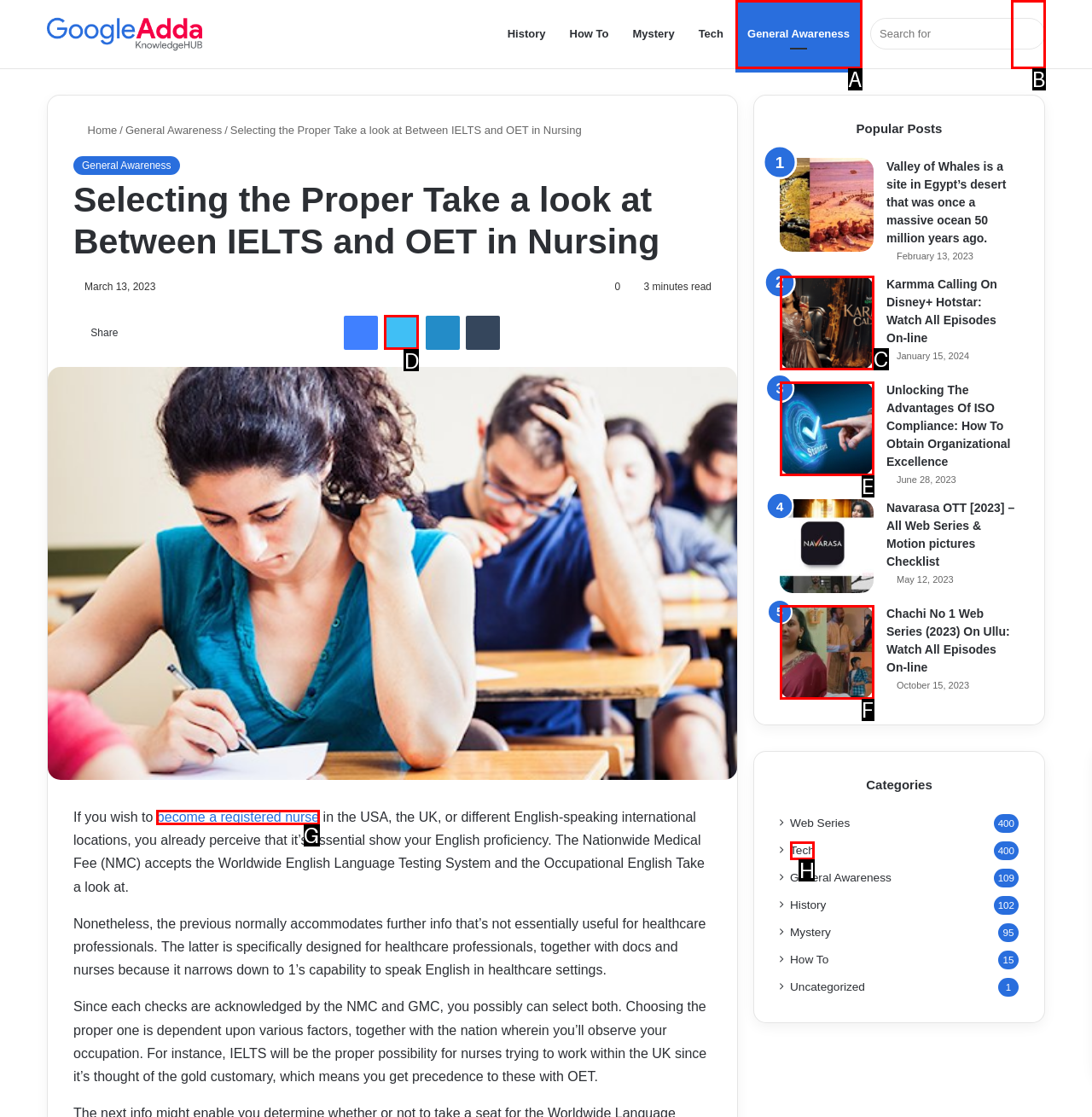Using the description: become a registered nurse, find the HTML element that matches it. Answer with the letter of the chosen option.

G